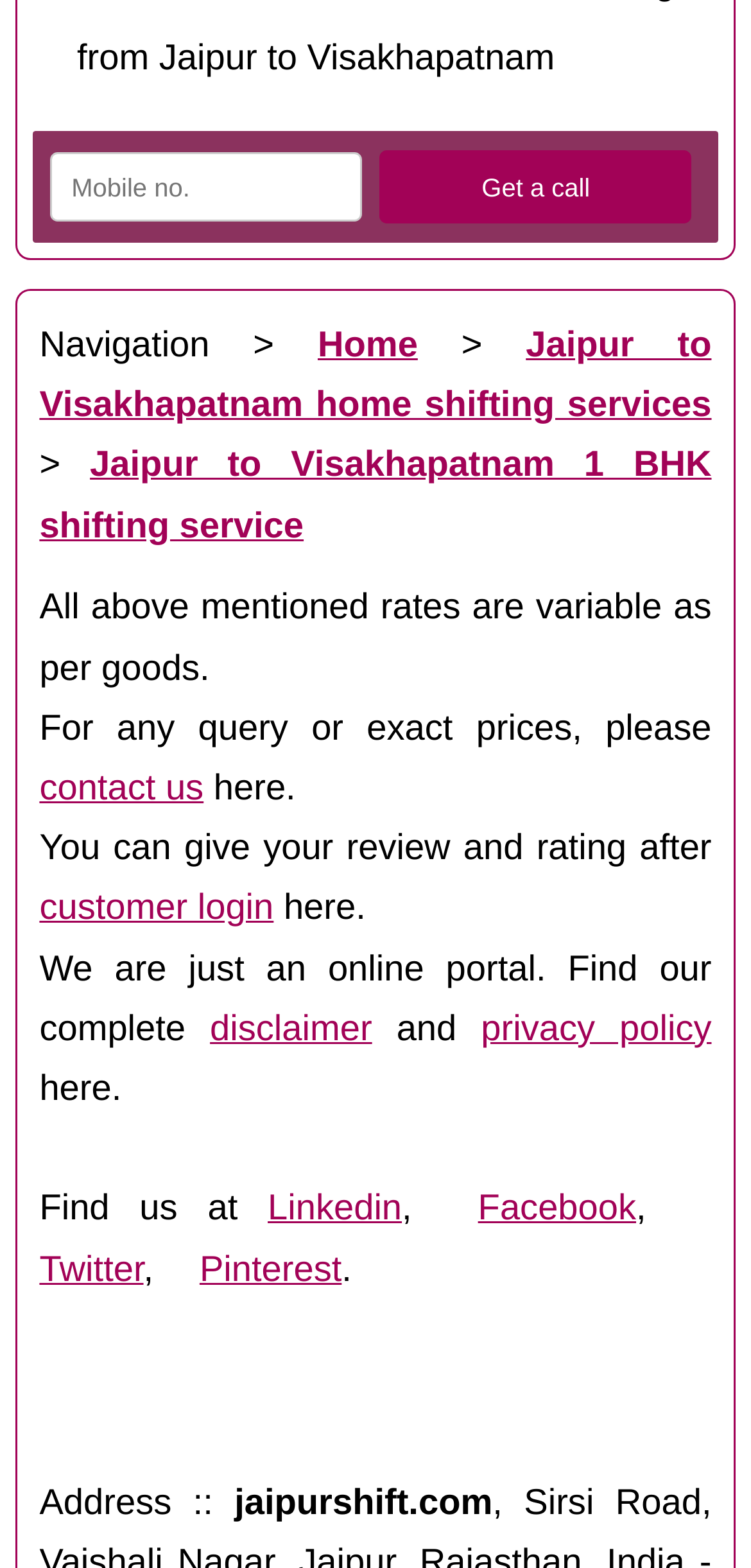Provide a single word or phrase to answer the given question: 
What is the theme of the webpage?

Home shifting services